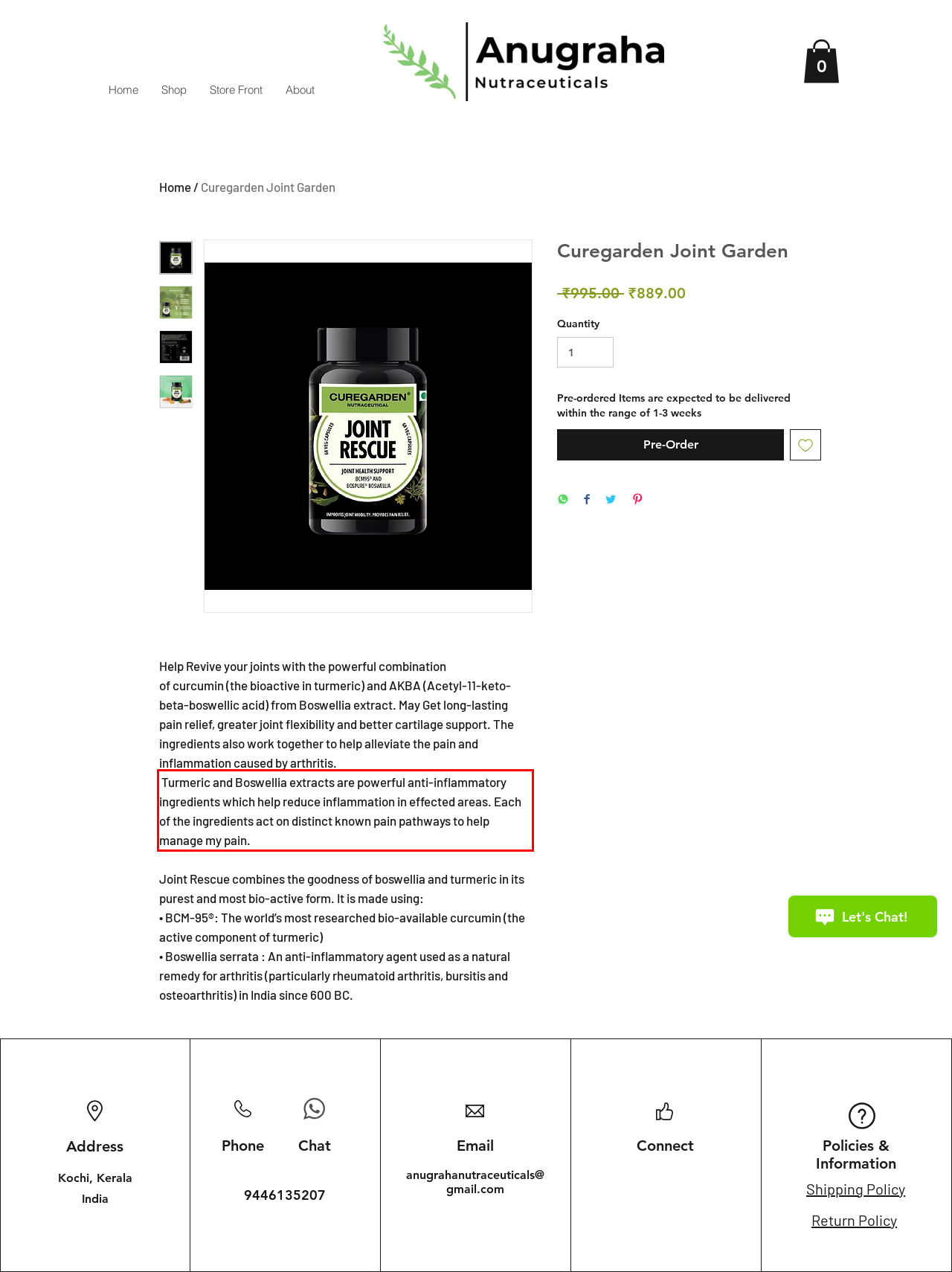You are given a screenshot of a webpage with a UI element highlighted by a red bounding box. Please perform OCR on the text content within this red bounding box.

Turmeric and Boswellia extracts are powerful anti-inflammatory ingredients which help reduce inflammation in effected areas. Each of the ingredients act on distinct known pain pathways to help manage my pain.